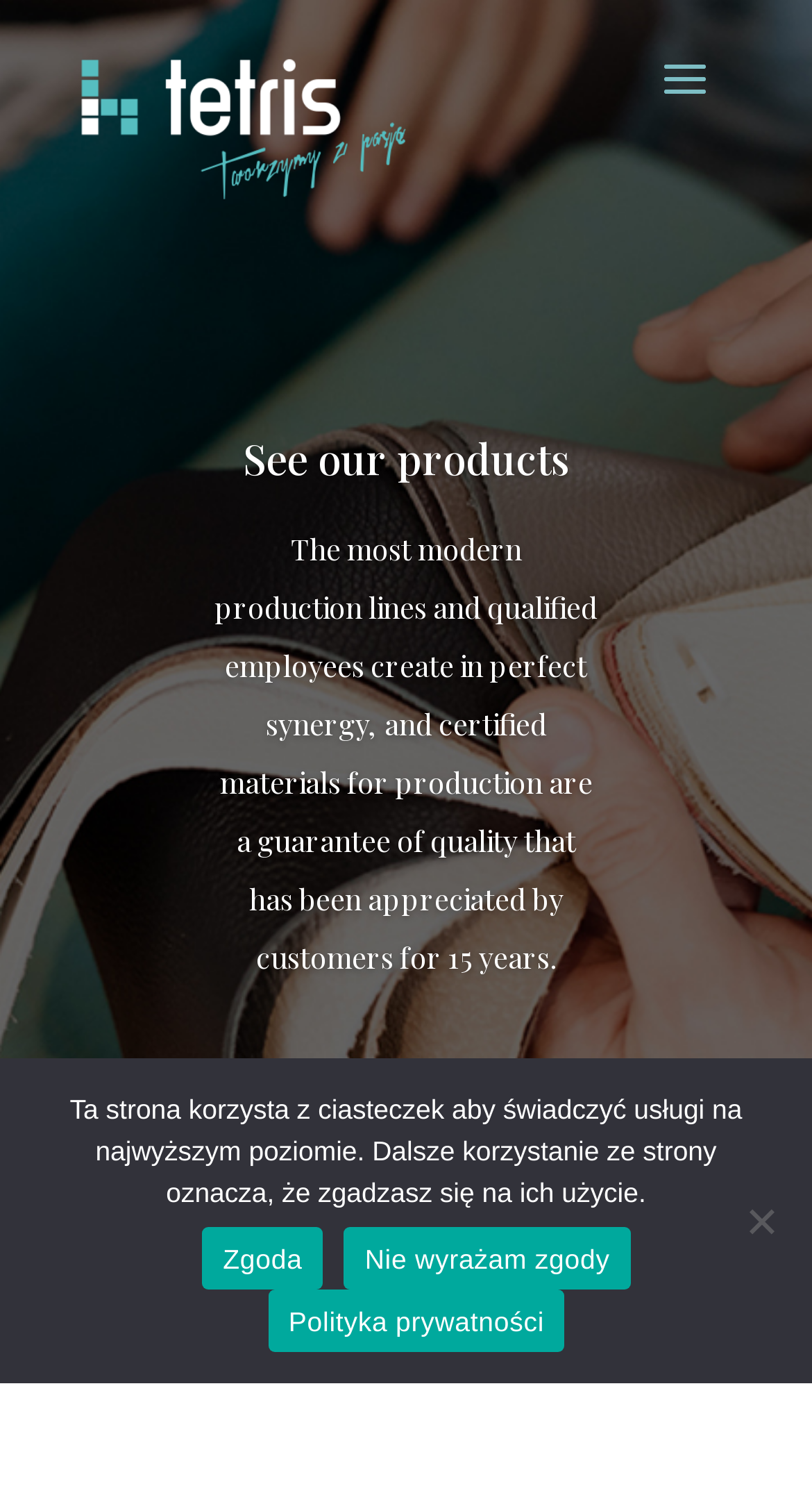Answer the question using only one word or a concise phrase: What is the relationship between the production lines and employees?

Synergy